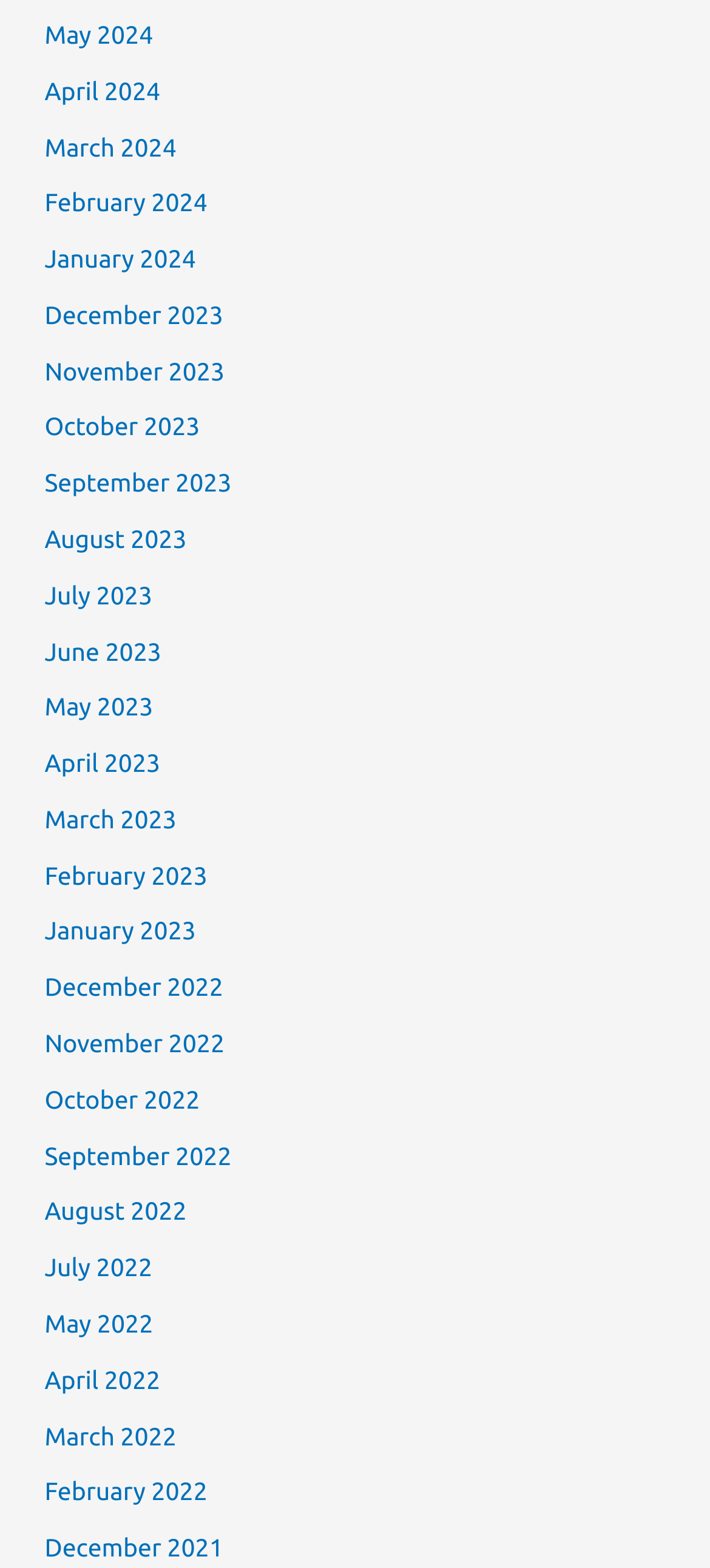Please locate the bounding box coordinates of the region I need to click to follow this instruction: "Go to April 2023".

[0.063, 0.477, 0.226, 0.496]